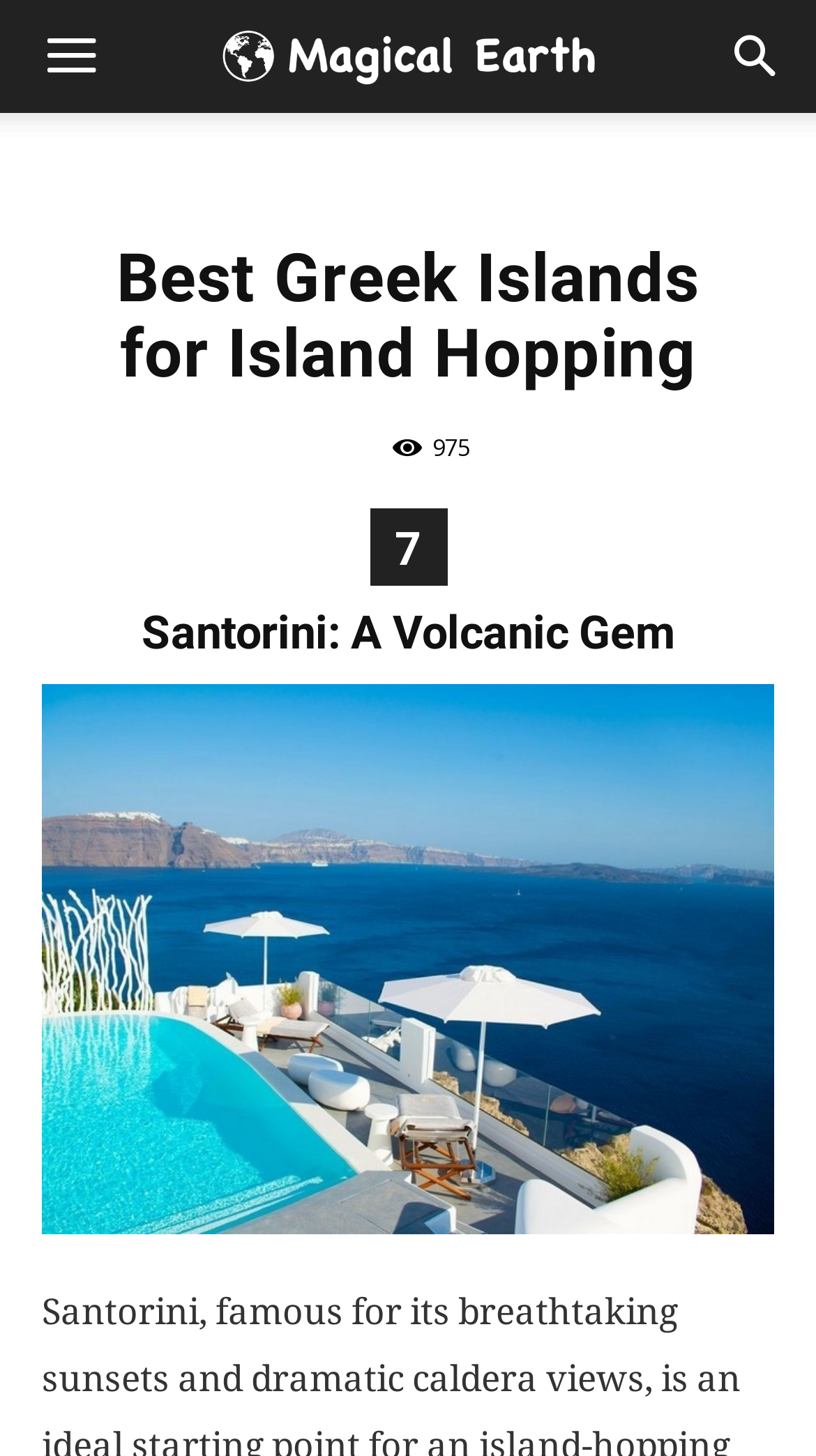What is the theme of the webpage?
Refer to the image and give a detailed answer to the question.

I found the answer by looking at the overall structure of the webpage, including the main heading 'Best Greek Islands for Island Hopping' and the image with the text 'Explore The World', which suggests that the webpage is about traveling or exploring different places.